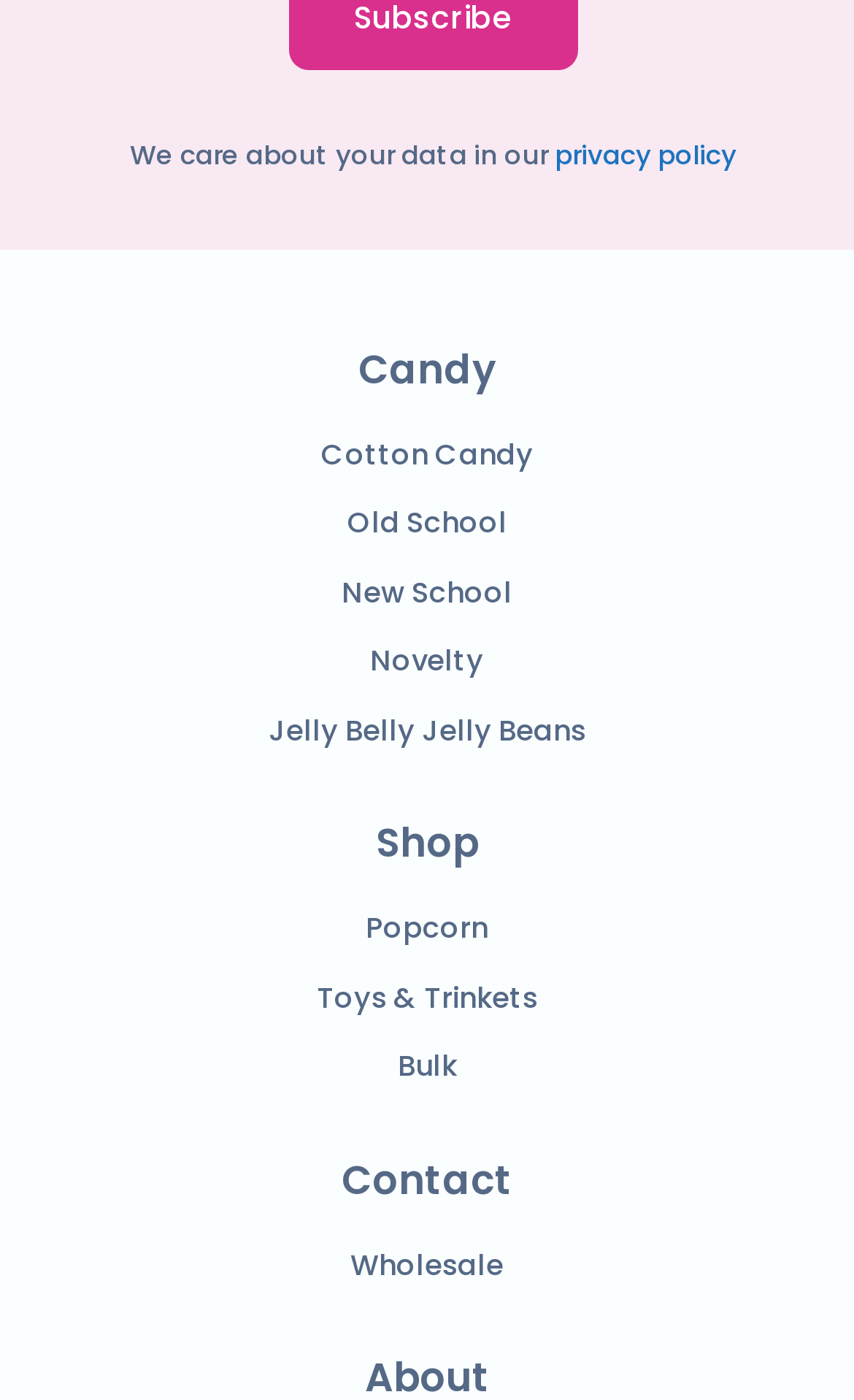What is the last link on the webpage?
Look at the screenshot and respond with a single word or phrase.

About